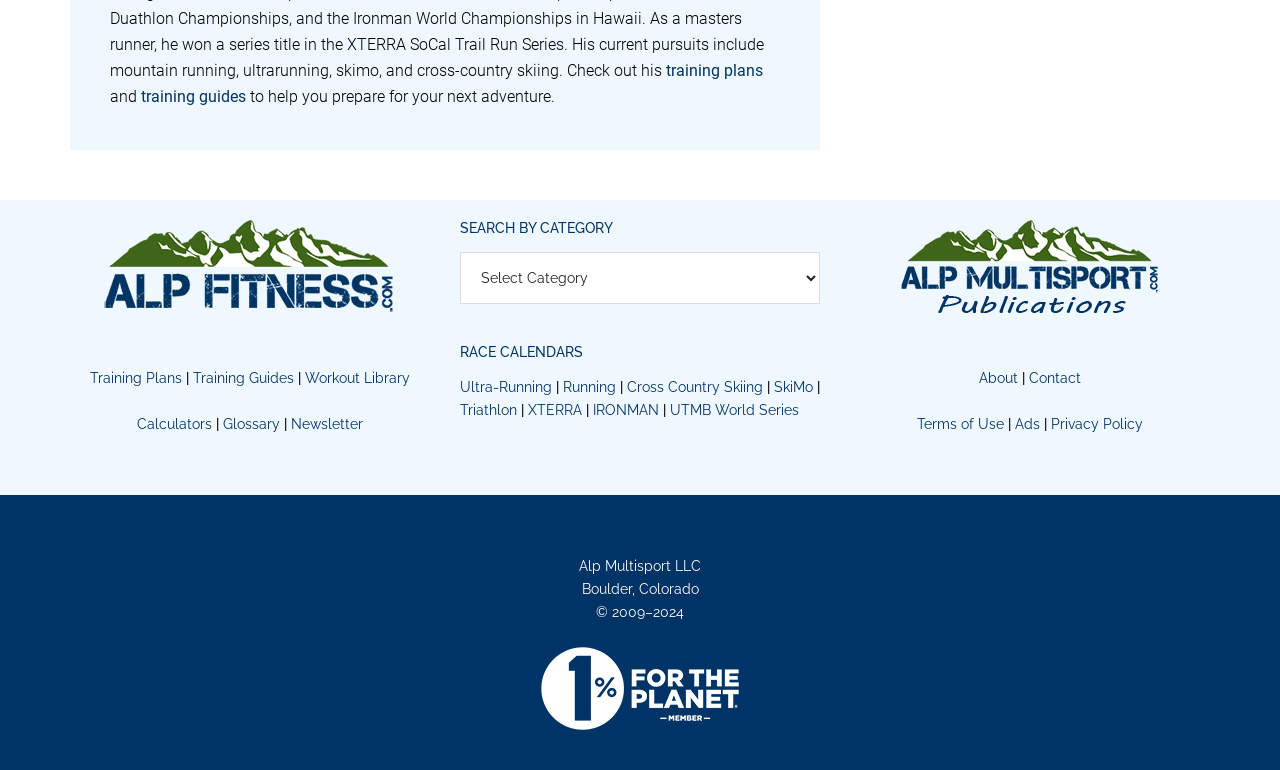What is the name of the publication?
Provide a fully detailed and comprehensive answer to the question.

The name of the publication can be found in the link element that says 'Alp Multisport Publications', which is accompanied by an image element.